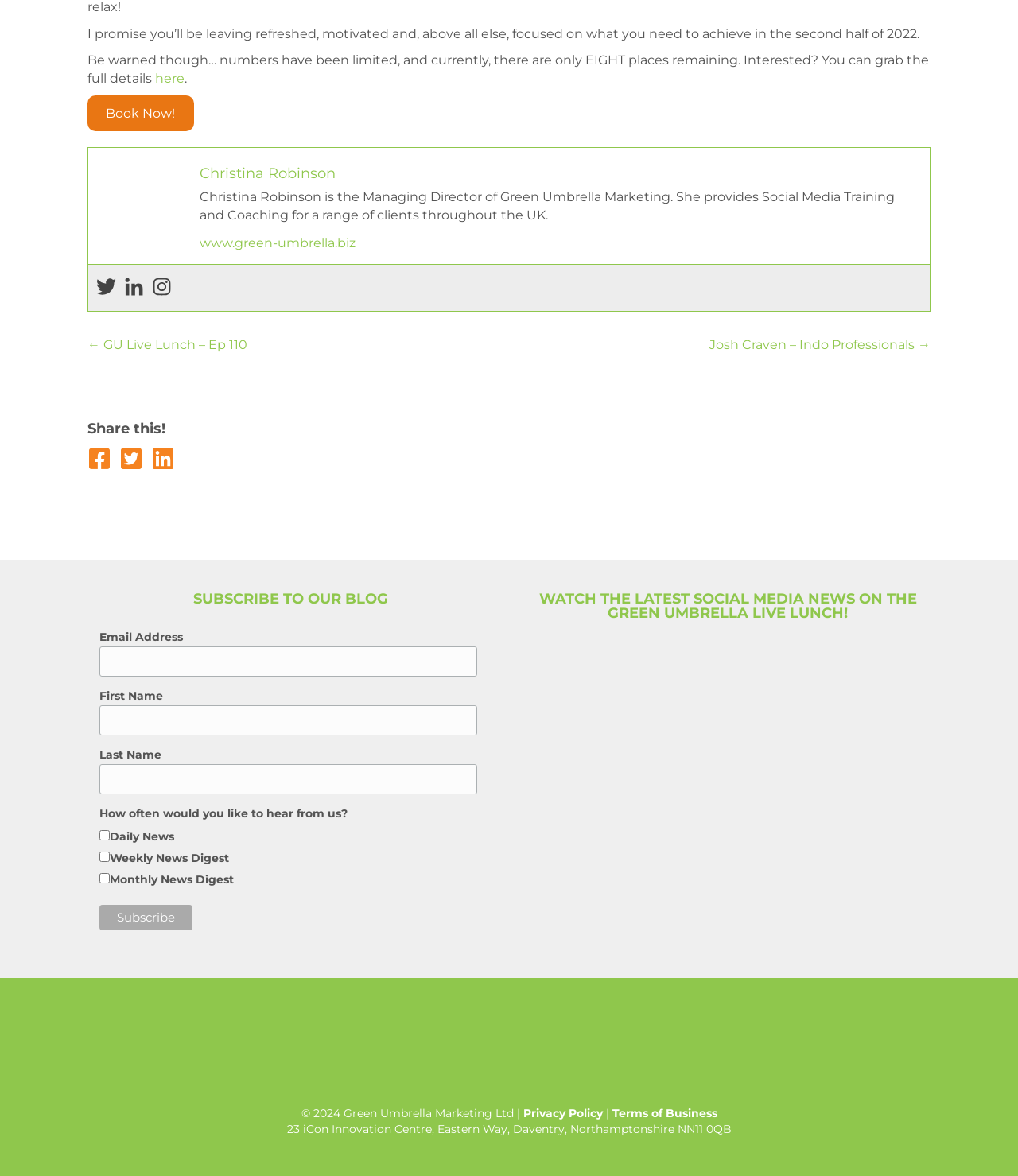What is the topic of the event mentioned?
Offer a detailed and exhaustive answer to the question.

The topic of the event mentioned is the second half of 2022, which is inferred from the text 'I promise you’ll be leaving refreshed, motivated and, above all else, focused on what you need to achieve in the second half of 2022.'